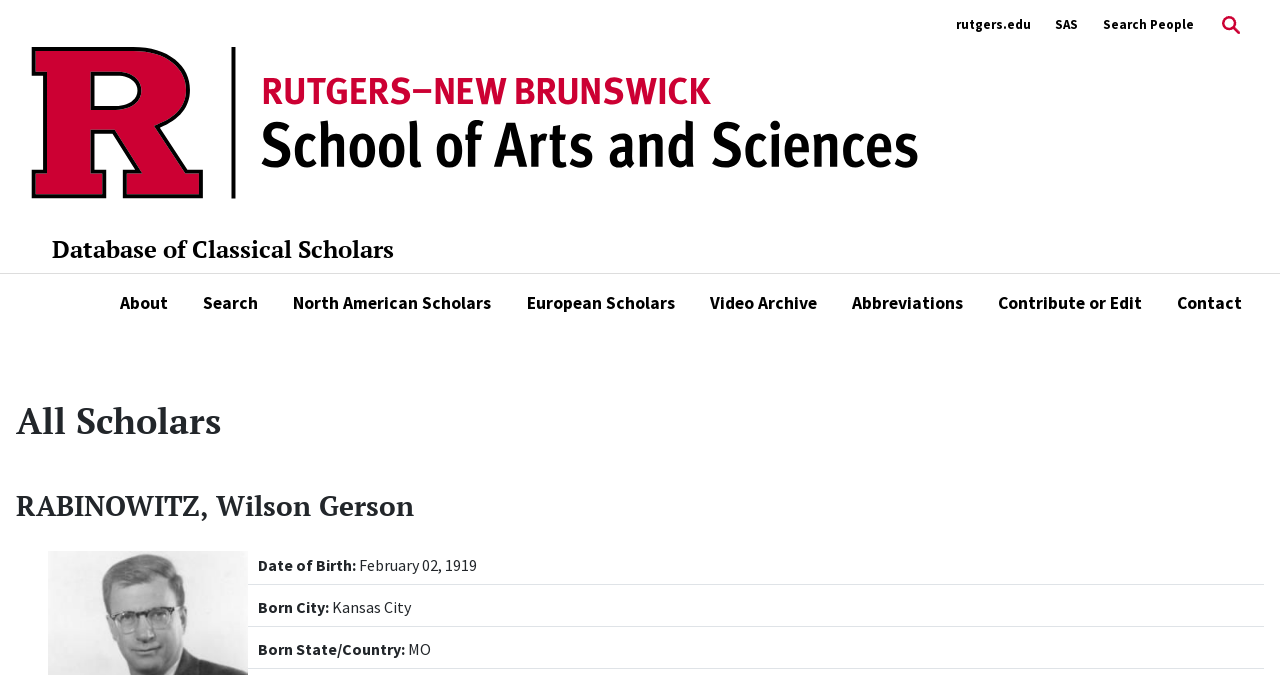Find the bounding box coordinates of the clickable area required to complete the following action: "Search for people".

[0.862, 0.009, 0.933, 0.064]